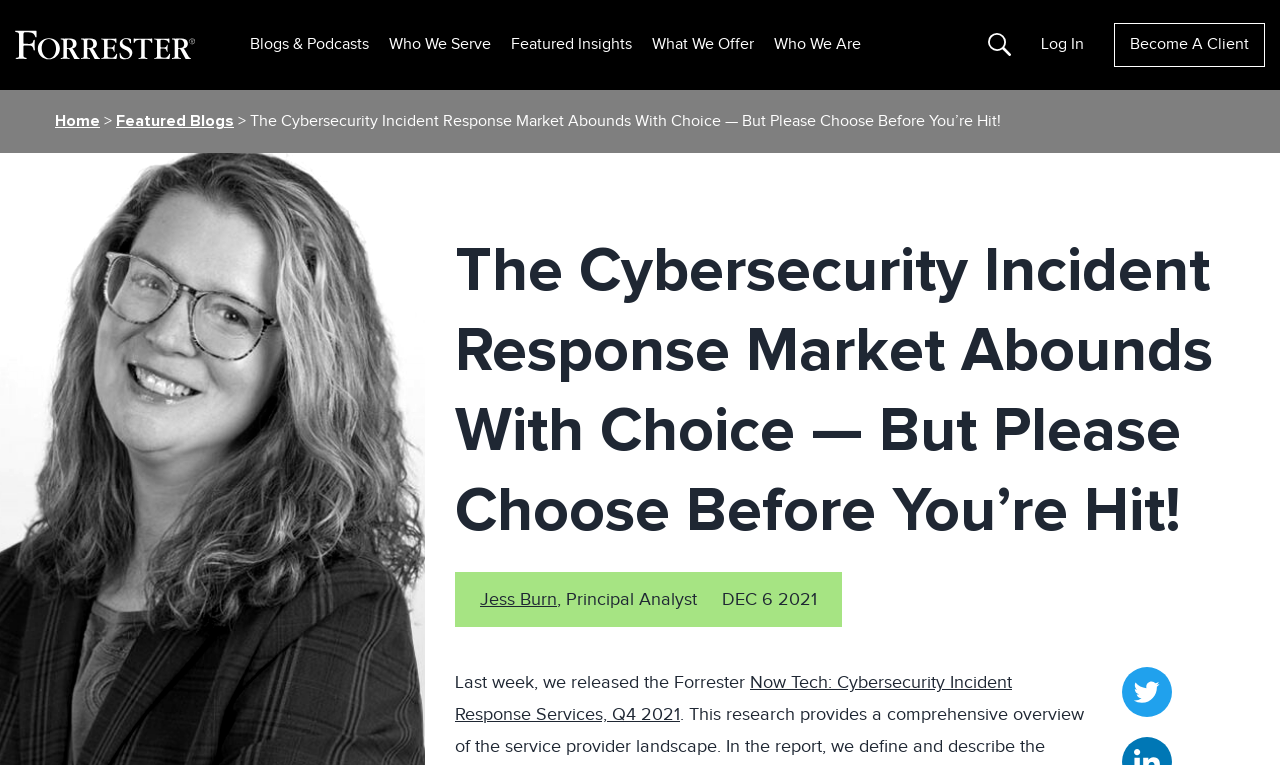Determine the bounding box coordinates of the section to be clicked to follow the instruction: "Learn more about Forrester". The coordinates should be given as four float numbers between 0 and 1, formatted as [left, top, right, bottom].

[0.012, 0.039, 0.152, 0.078]